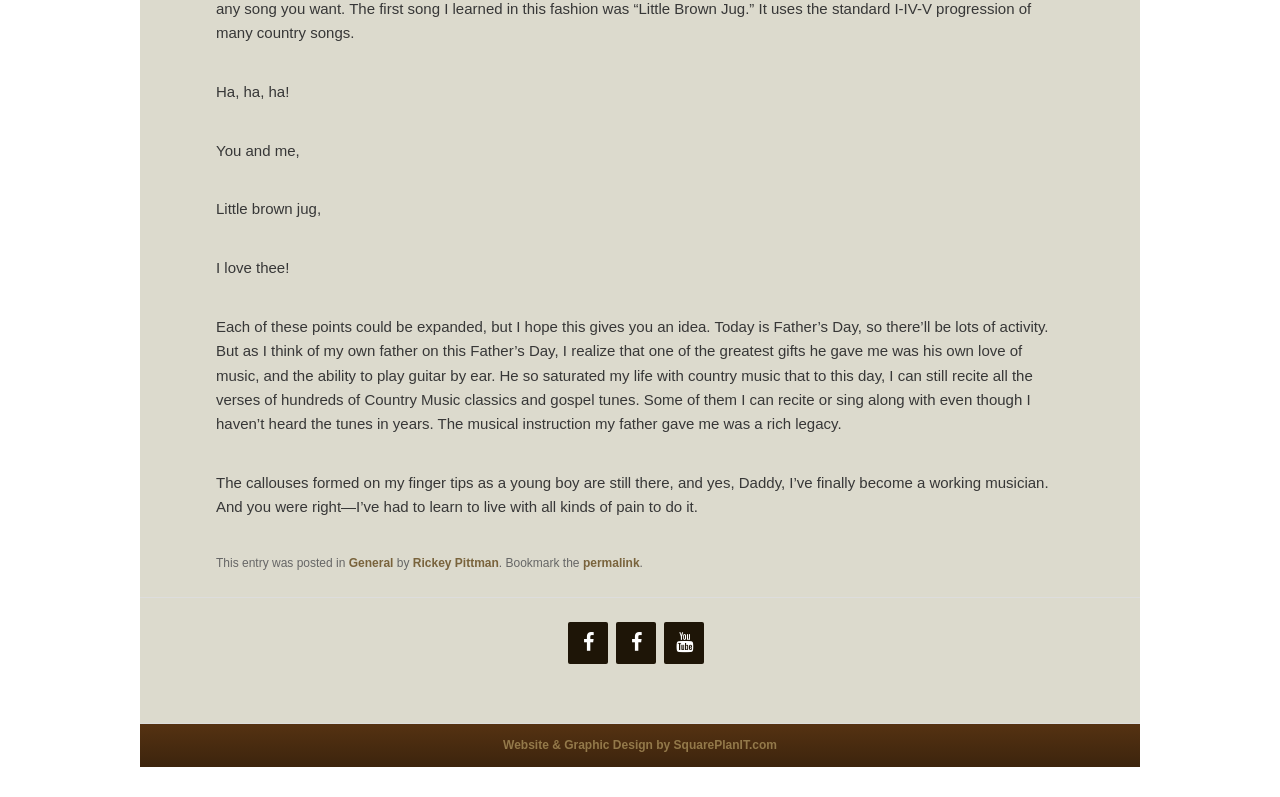What is the author's physical characteristic mentioned in the text?
Refer to the image and provide a one-word or short phrase answer.

Callouses on fingers